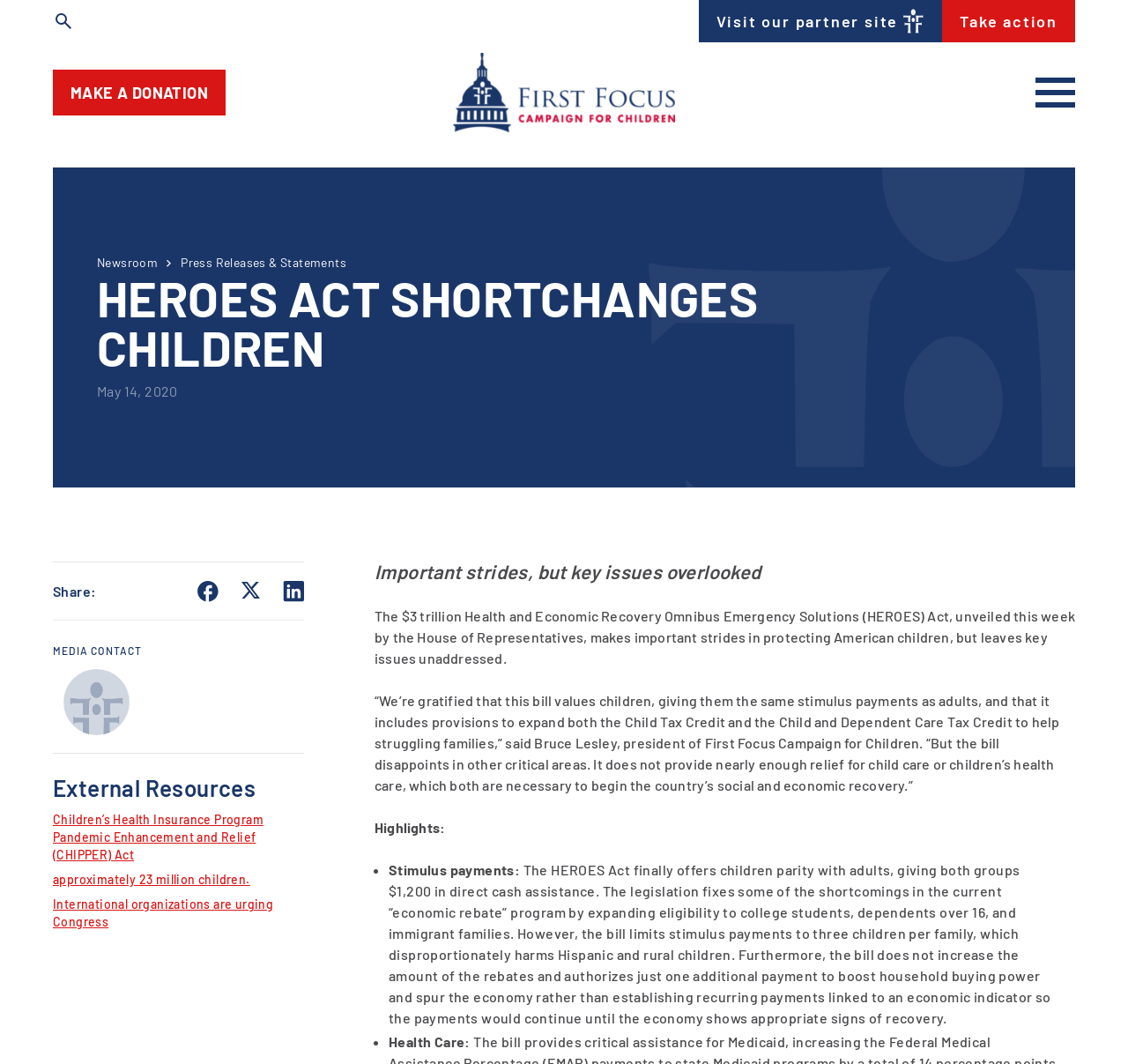Please find and provide the title of the webpage.

HEROES ACT SHORTCHANGES CHILDREN